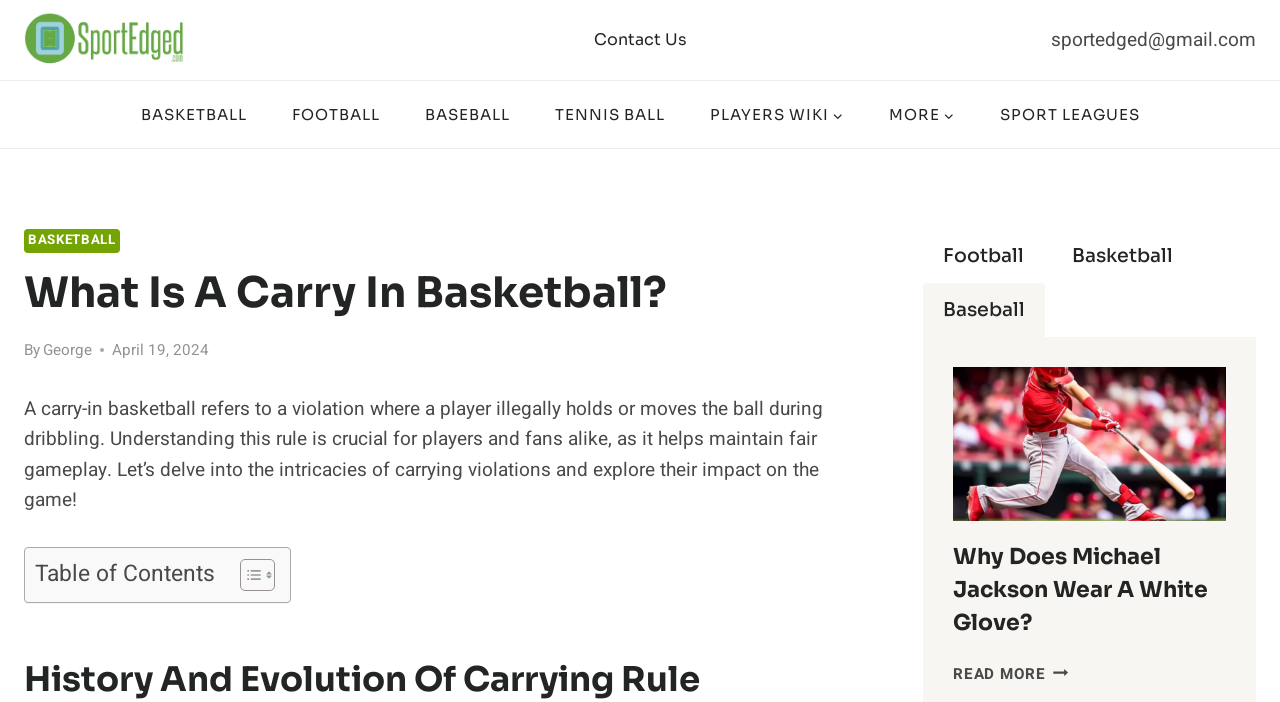Identify the bounding box coordinates for the UI element described as: "Toggle". The coordinates should be provided as four floats between 0 and 1: [left, top, right, bottom].

[0.176, 0.796, 0.211, 0.844]